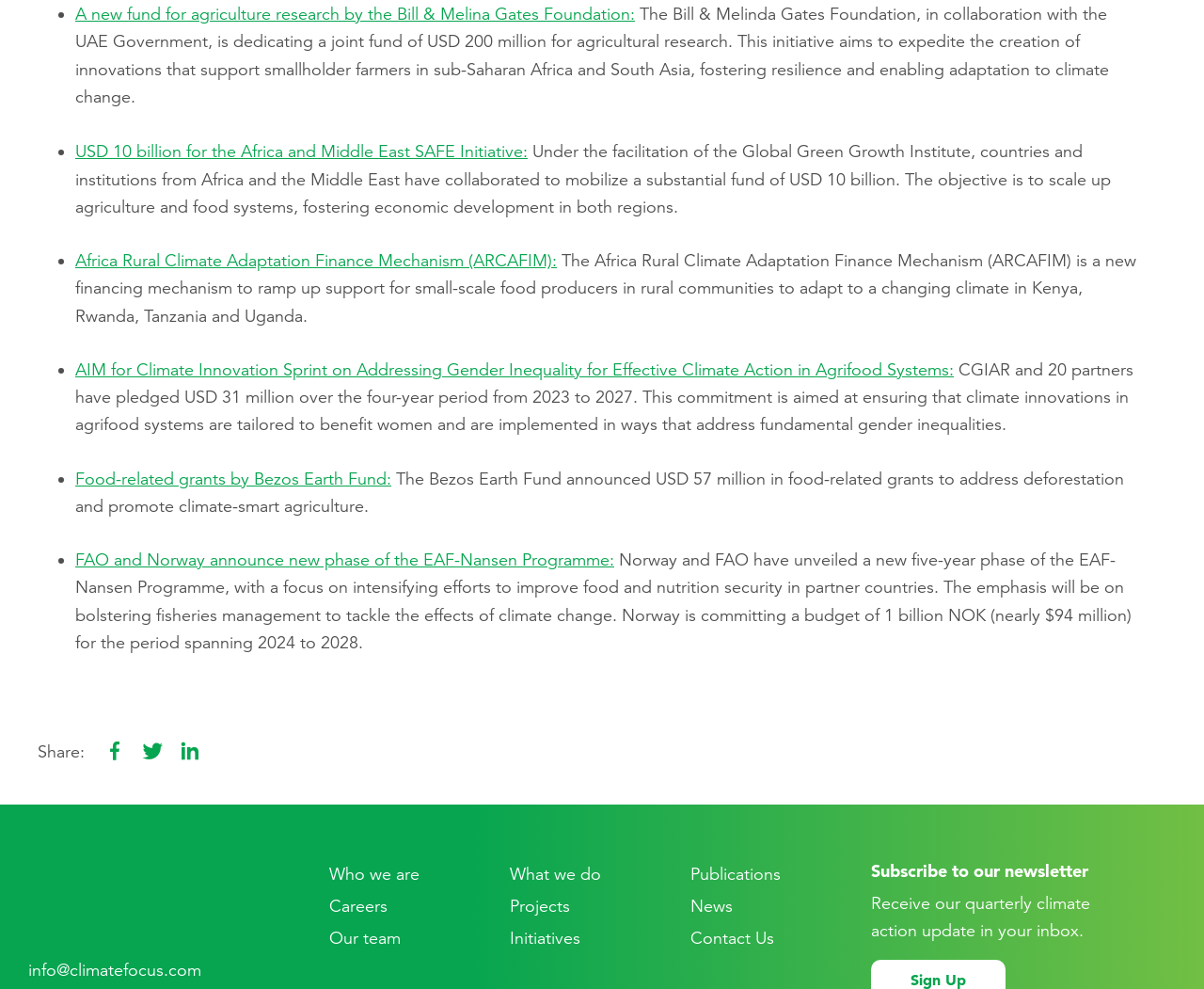Look at the image and answer the question in detail:
How much has the Bezos Earth Fund announced in food-related grants?

The Bezos Earth Fund has announced US$ 57 million in food-related grants to address deforestation and promote climate-smart agriculture.